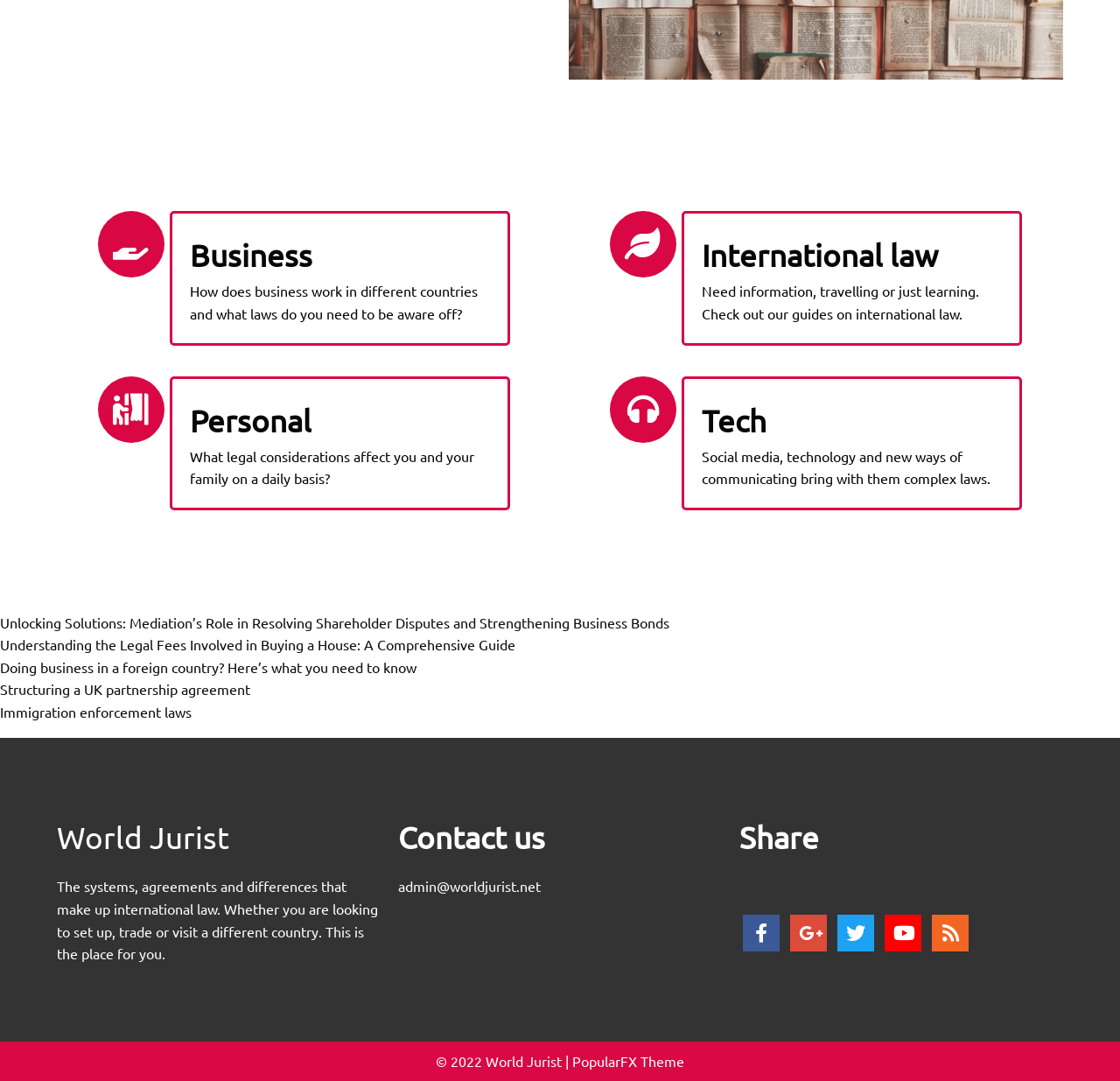What is the topic of the first link on the webpage?
Could you answer the question in a detailed manner, providing as much information as possible?

The first link on the webpage is 'Unlocking Solutions: Mediation’s Role in Resolving Shareholder Disputes and Strengthening Business Bonds', which suggests that the topic of this link is mediation's role in resolving shareholder disputes.